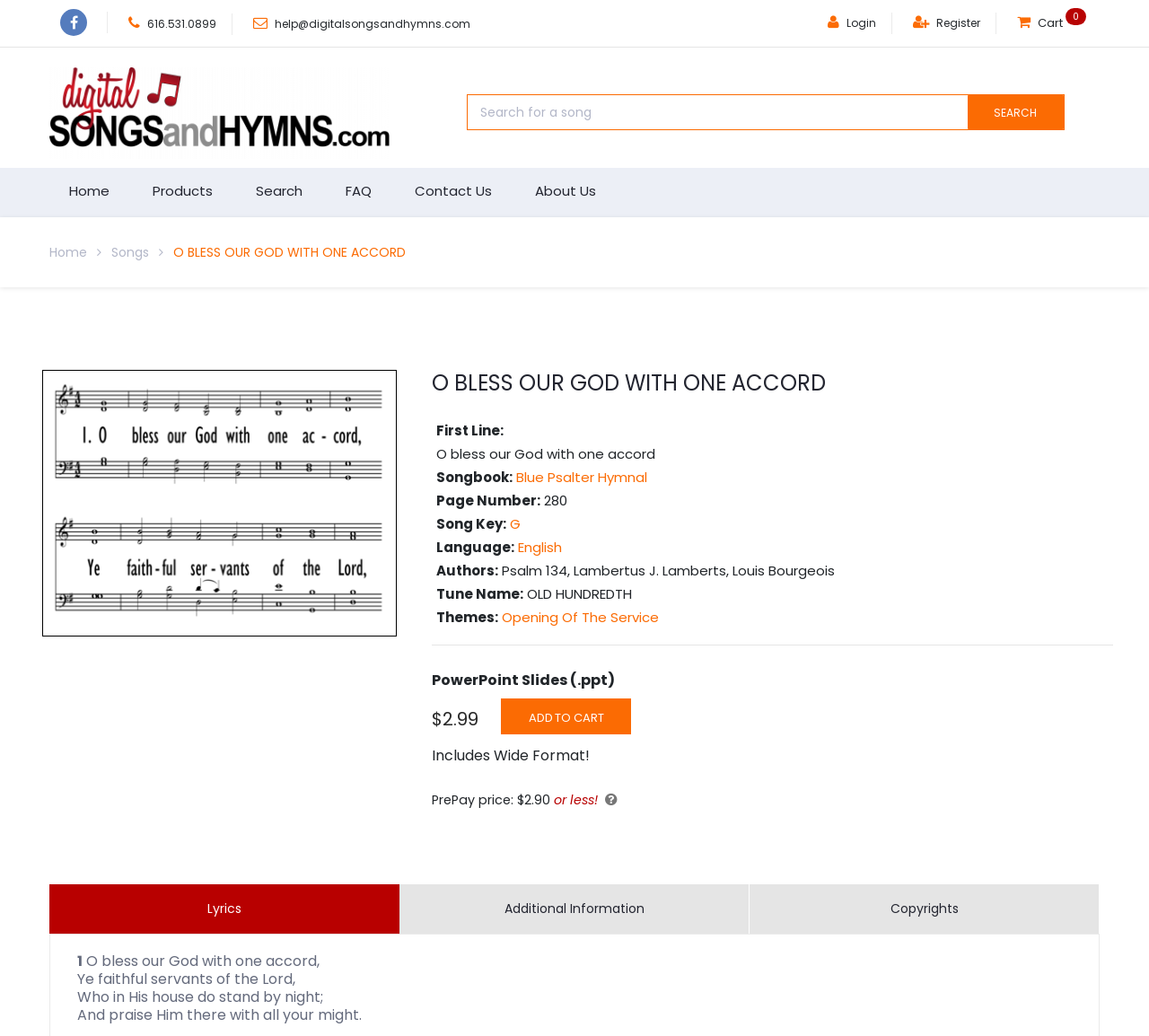Please identify the bounding box coordinates of the area that needs to be clicked to fulfill the following instruction: "Login to the account."

[0.737, 0.015, 0.762, 0.029]